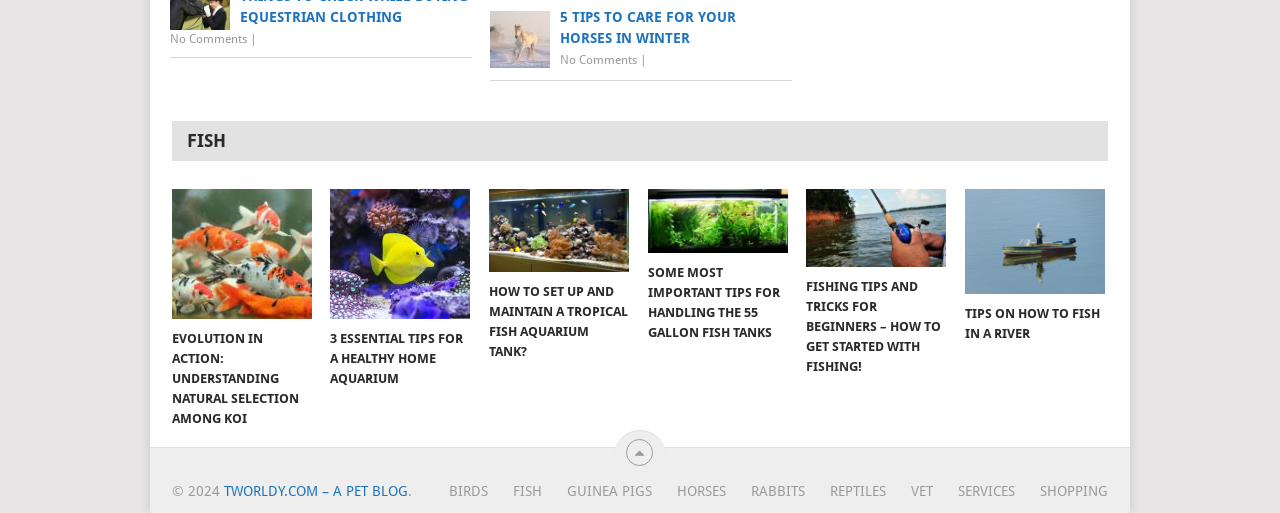Locate the bounding box coordinates of the element you need to click to accomplish the task described by this instruction: "learn about healthy home aquarium".

[0.258, 0.368, 0.367, 0.621]